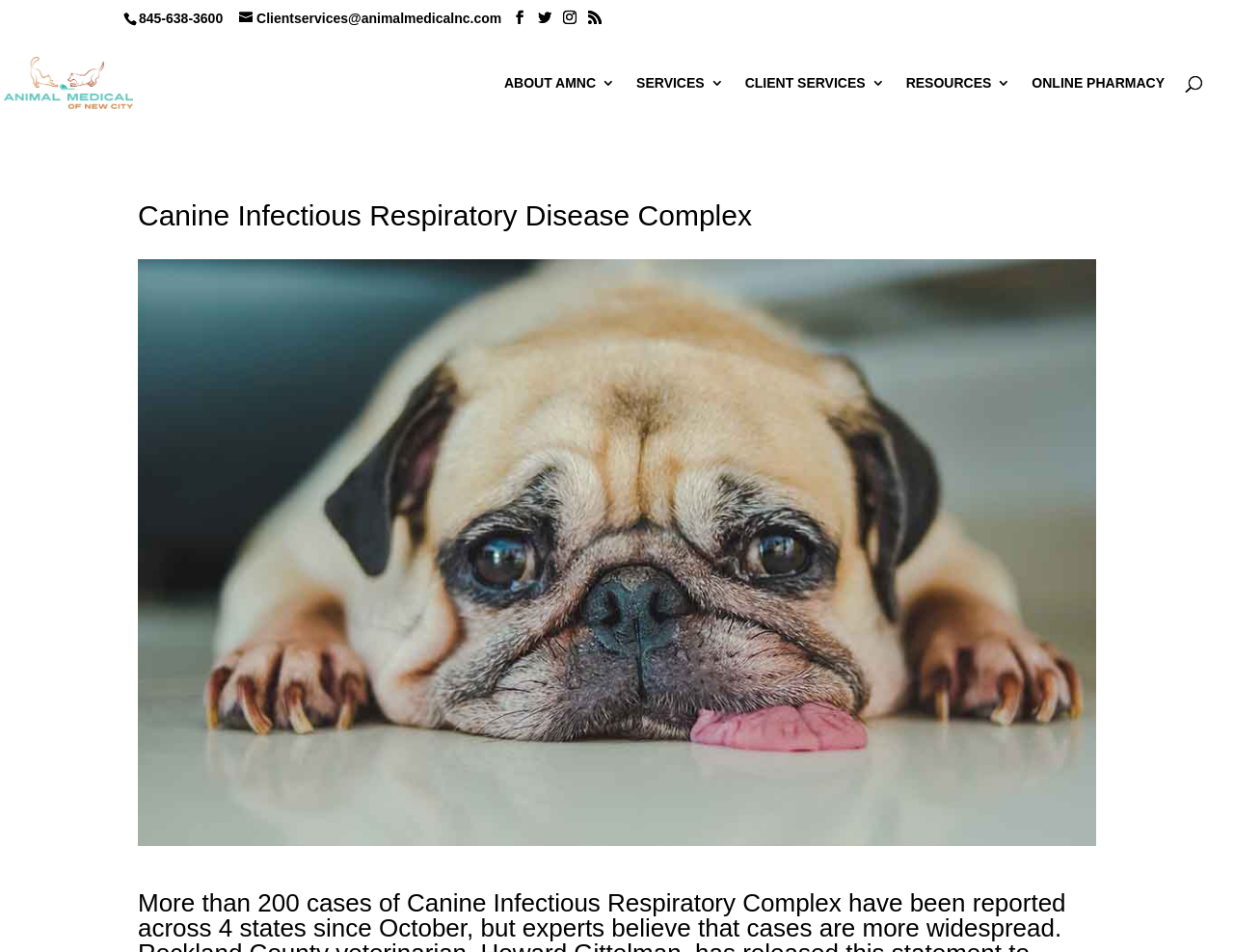Please determine the bounding box coordinates for the element that should be clicked to follow these instructions: "Call the phone number".

[0.112, 0.011, 0.181, 0.027]